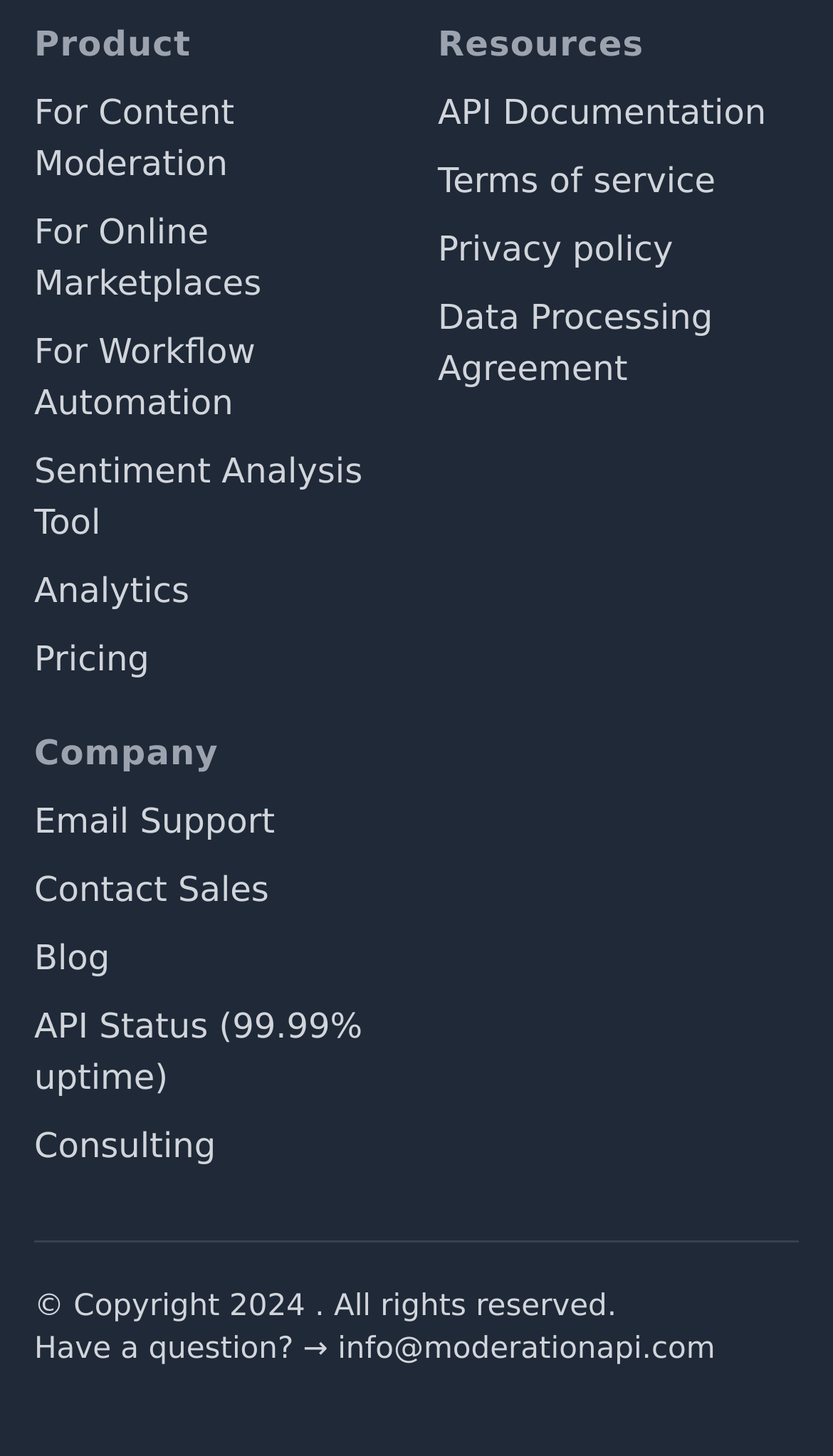Highlight the bounding box coordinates of the element that should be clicked to carry out the following instruction: "View the Sentiment Analysis Tool". The coordinates must be given as four float numbers ranging from 0 to 1, i.e., [left, top, right, bottom].

[0.041, 0.31, 0.435, 0.373]